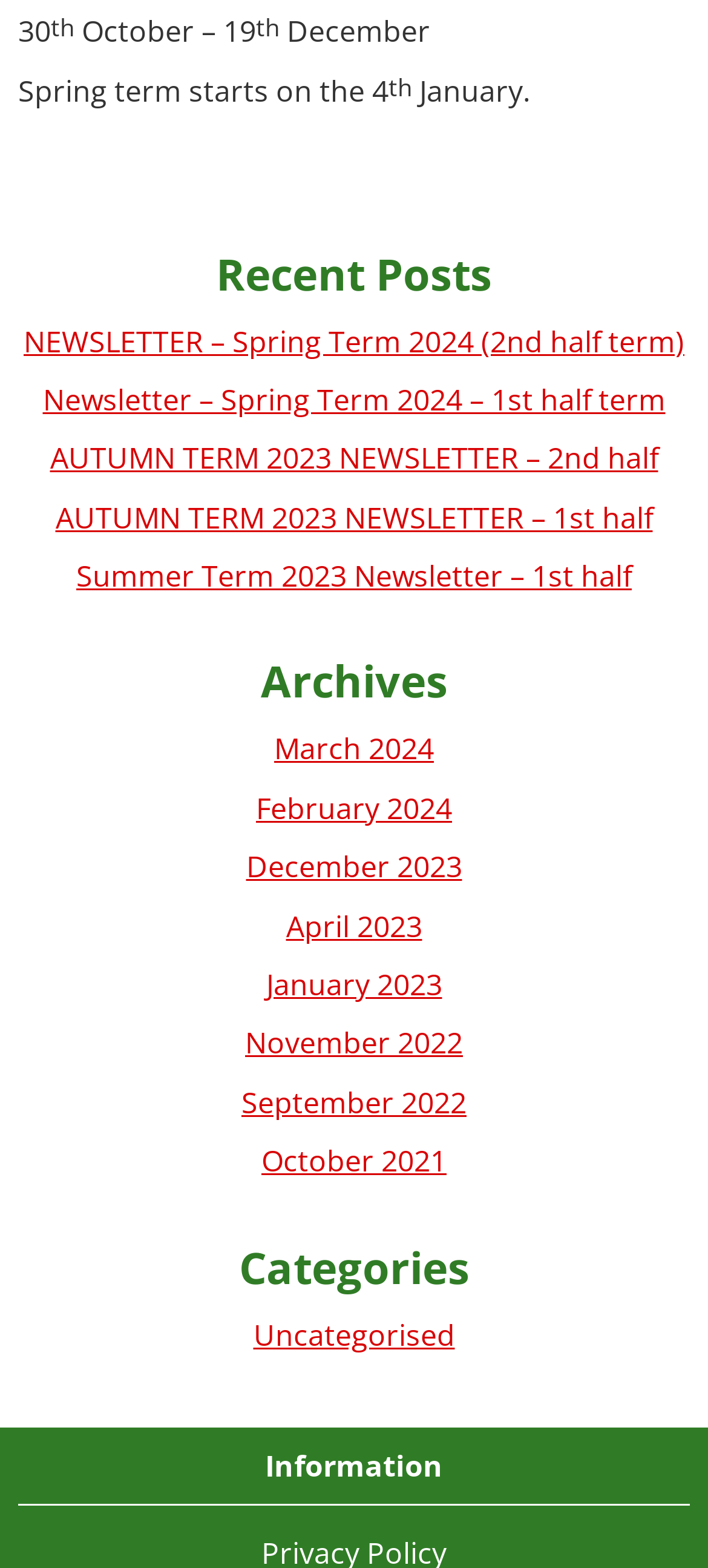What is the earliest month mentioned in the Archives section?
Please provide a detailed and thorough answer to the question.

The answer can be found in the 'Archives' section, where the months are listed in reverse chronological order. The earliest month mentioned is October 2021.